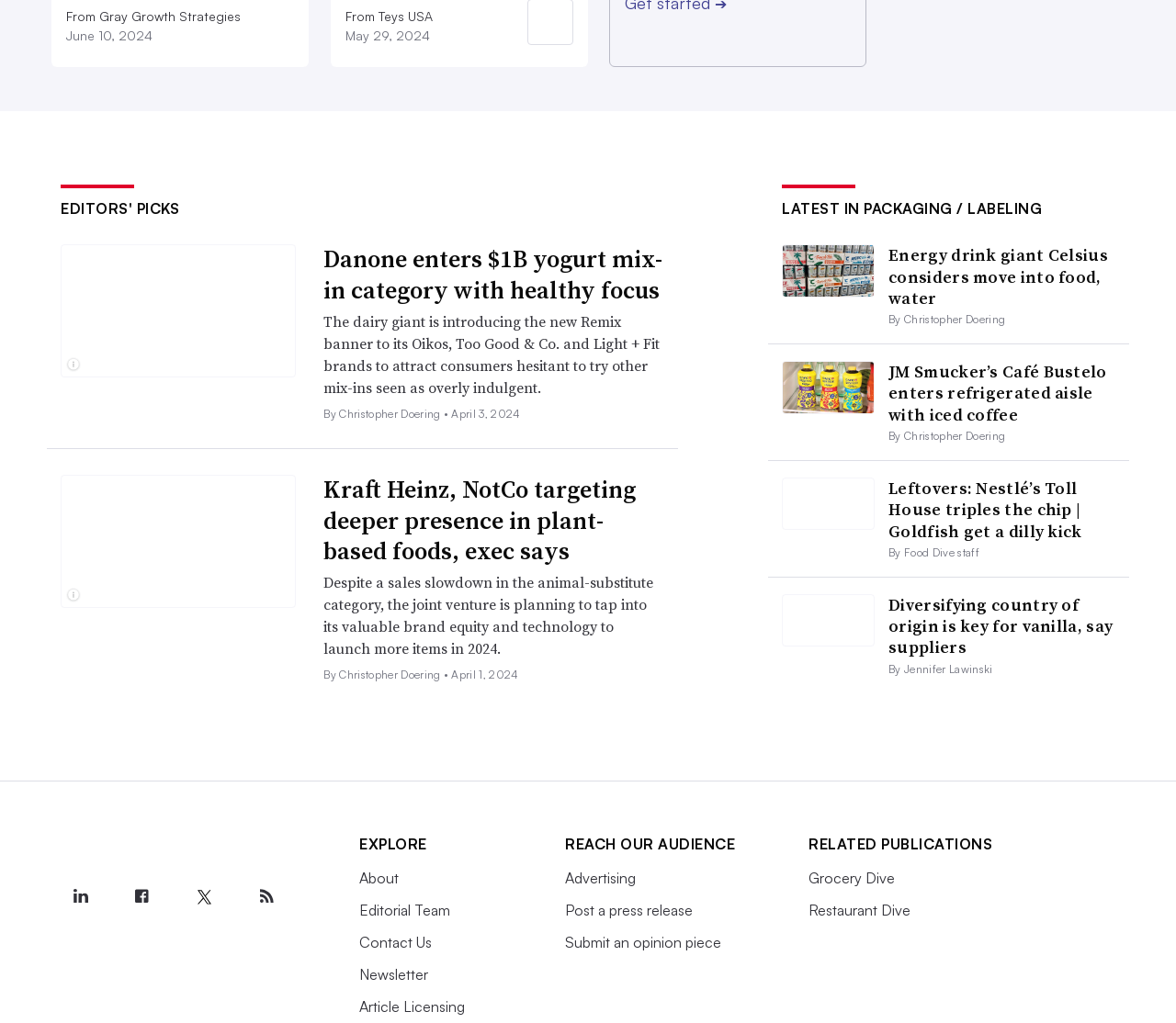Provide the bounding box coordinates of the section that needs to be clicked to accomplish the following instruction: "View the image of Packages of American Style, Cheddar Style and Provolone Style Kraft NotCheese slices."

[0.052, 0.517, 0.252, 0.537]